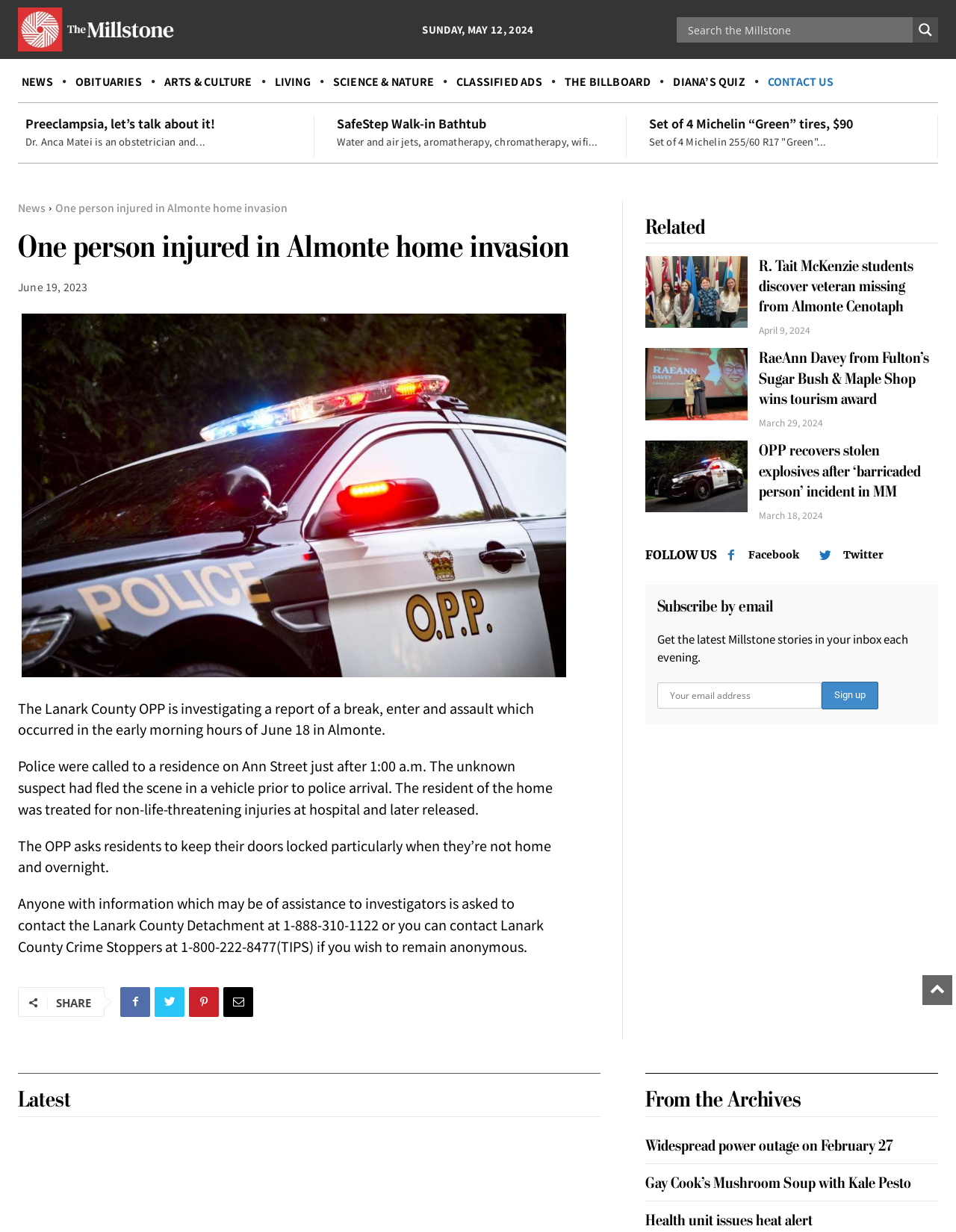Locate the UI element that matches the description CONTACT US in the webpage screenshot. Return the bounding box coordinates in the format (top-left x, top-left y, bottom-right x, bottom-right y), with values ranging from 0 to 1.

[0.799, 0.058, 0.876, 0.076]